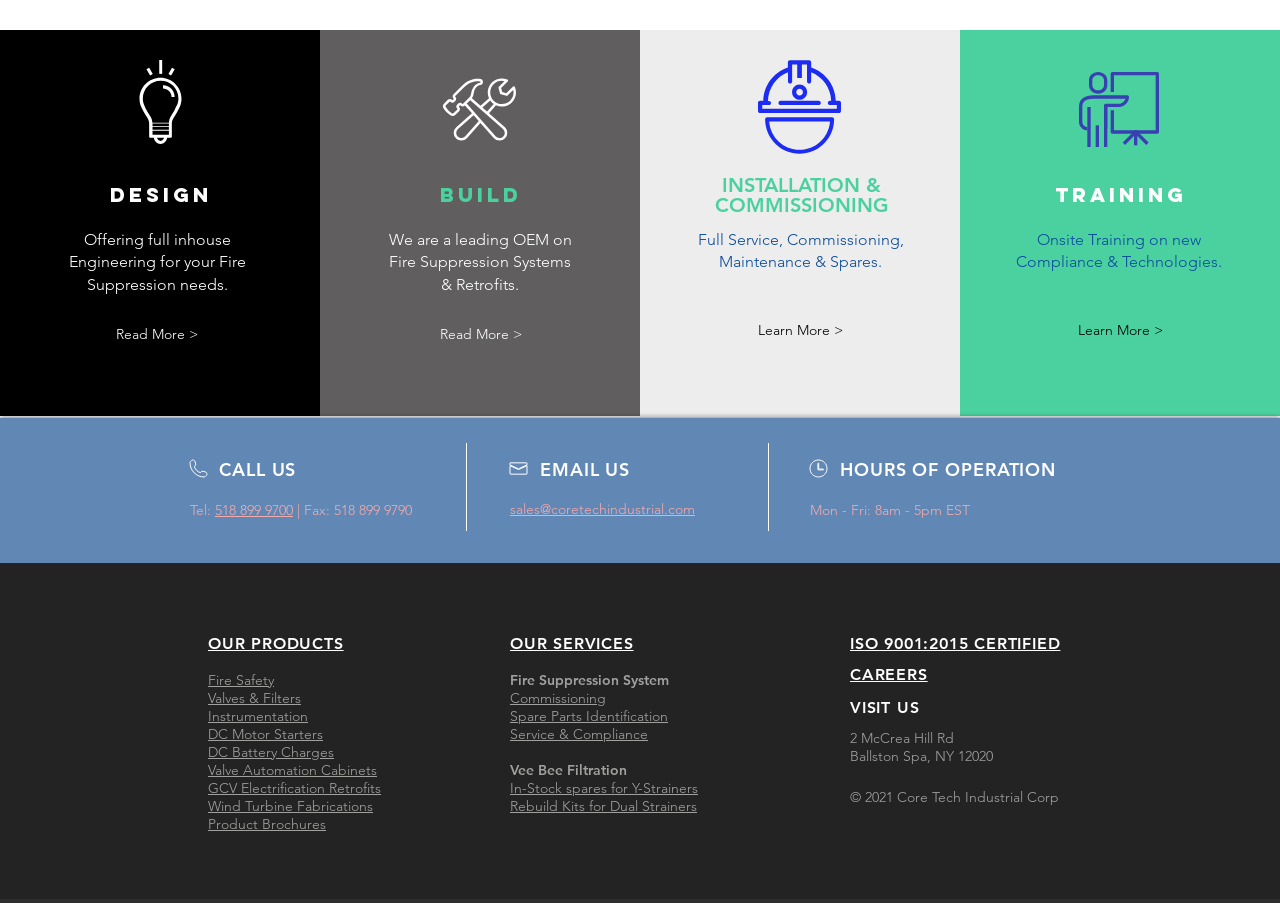Determine the bounding box coordinates for the HTML element described here: "In-Stock spares for Y-Strainers".

[0.398, 0.863, 0.545, 0.883]